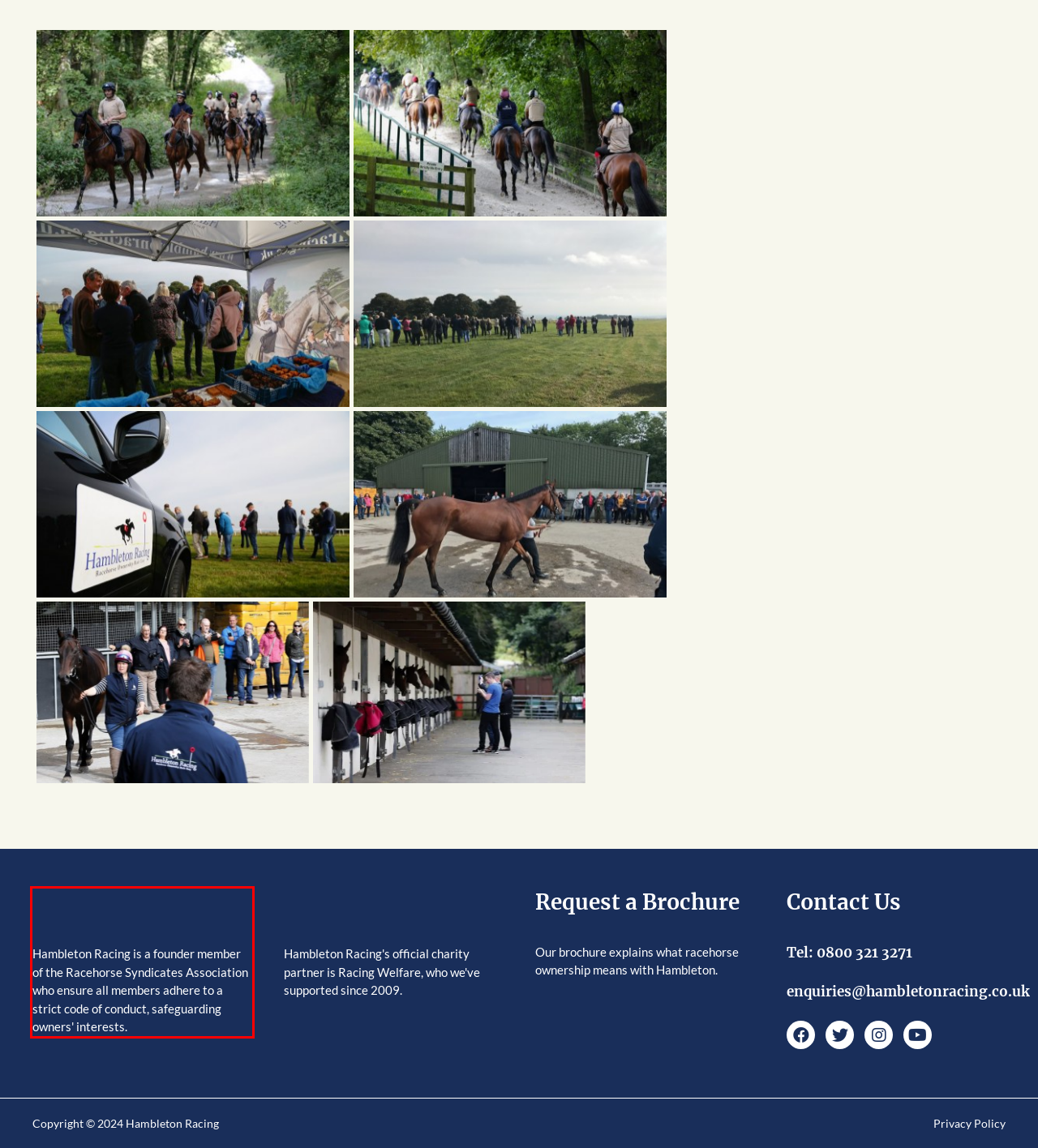With the given screenshot of a webpage, locate the red rectangle bounding box and extract the text content using OCR.

Hambleton Racing is a founder member of the Racehorse Syndicates Association who ensure all members adhere to a strict code of conduct, safeguarding owners' interests.